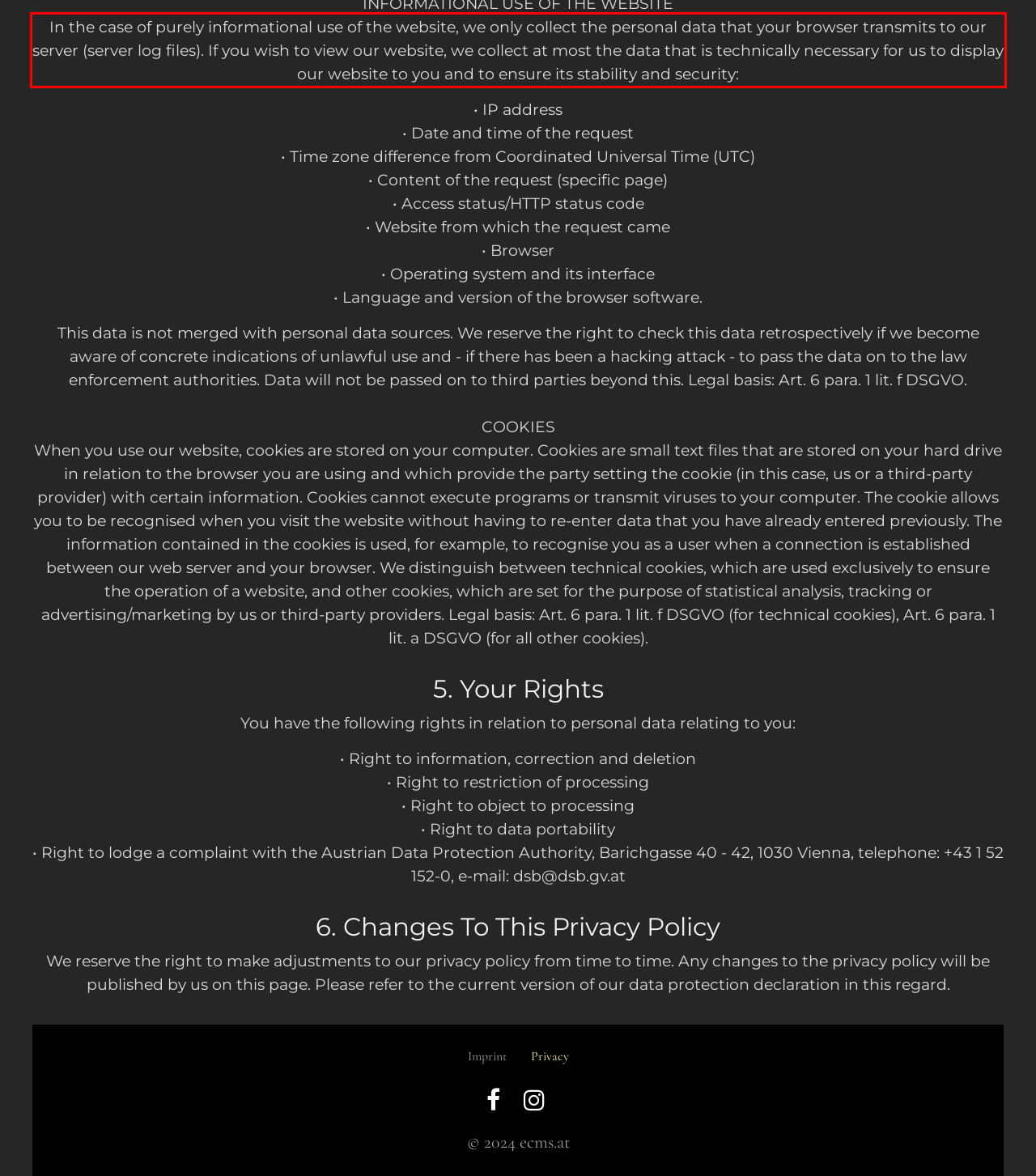Please identify the text within the red rectangular bounding box in the provided webpage screenshot.

In the case of purely informational use of the website, we only collect the personal data that your browser transmits to our server (server log files). If you wish to view our website, we collect at most the data that is technically necessary for us to display our website to you and to ensure its stability and security: